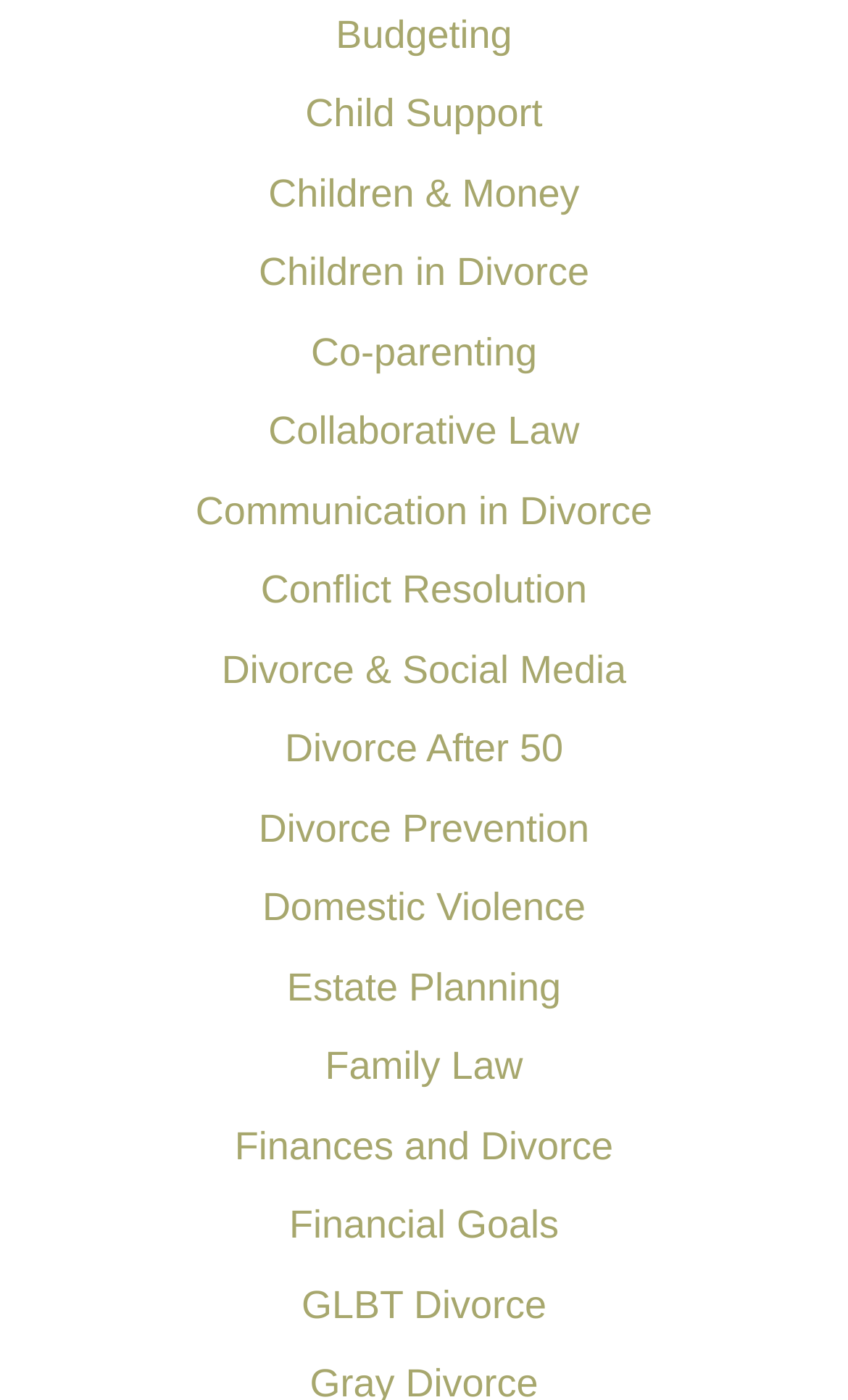Please answer the following question using a single word or phrase: Is there a link related to financial planning on this webpage?

Yes